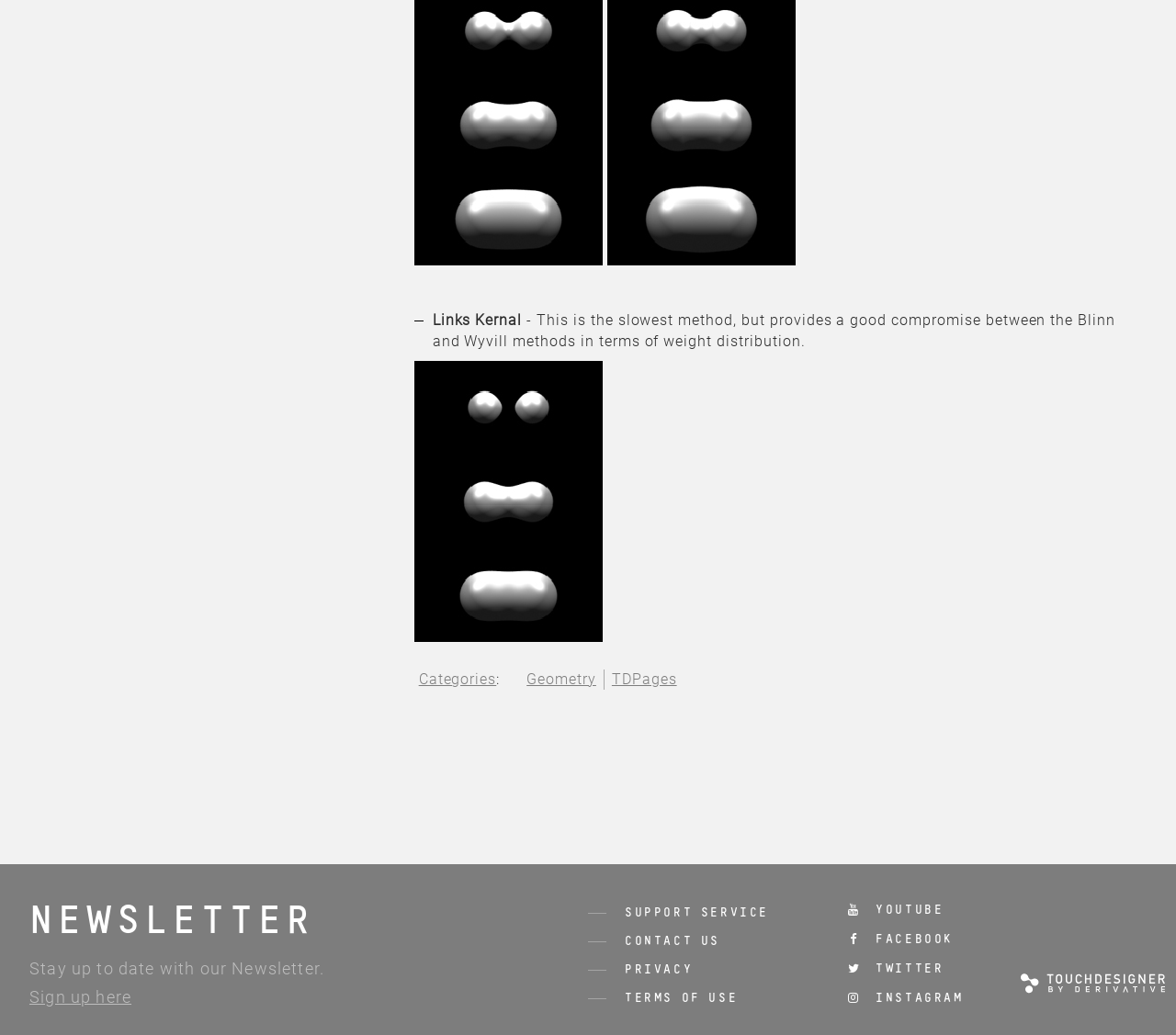Kindly determine the bounding box coordinates for the area that needs to be clicked to execute this instruction: "Visit the SUPPORT SERVICE page".

[0.5, 0.877, 0.654, 0.888]